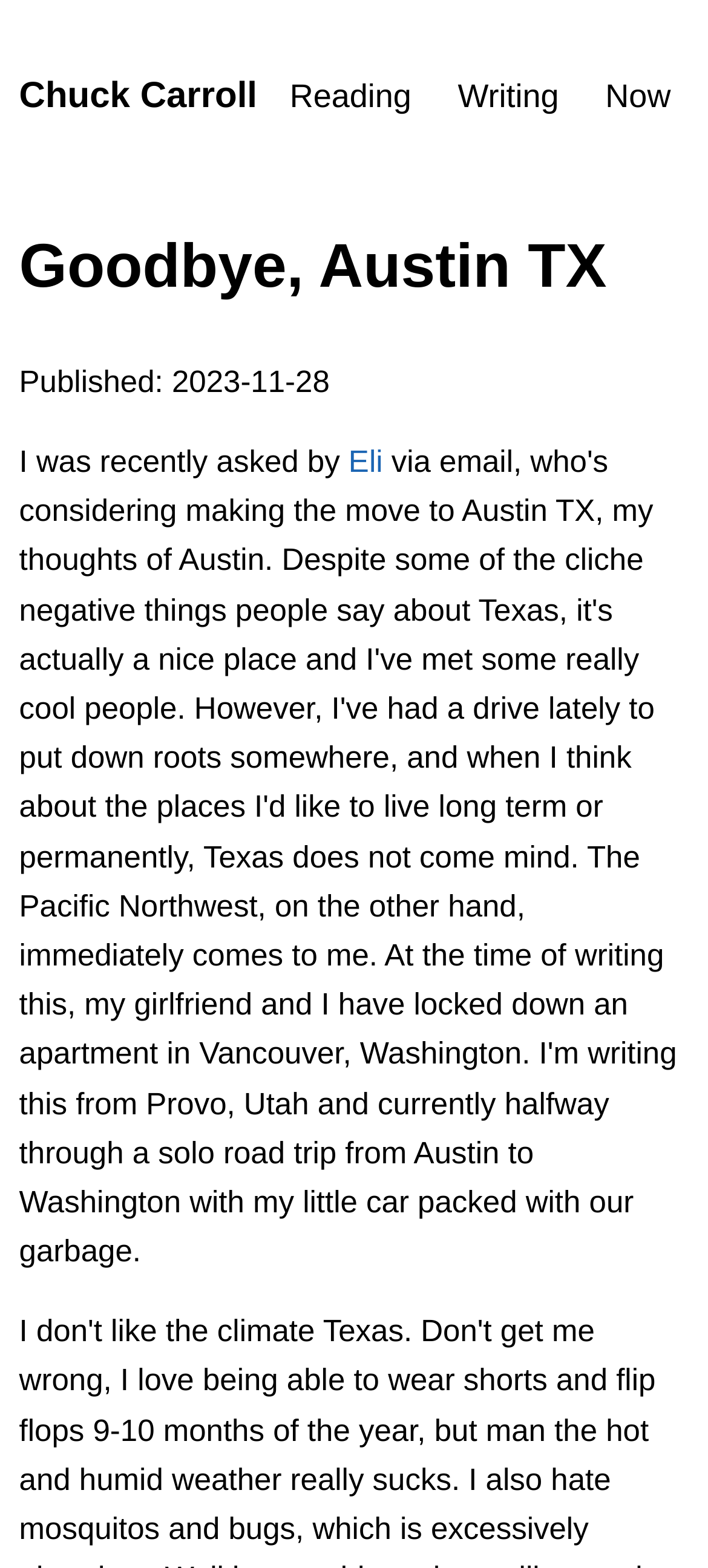Use a single word or phrase to answer this question: 
Who asked the author a question?

Eli